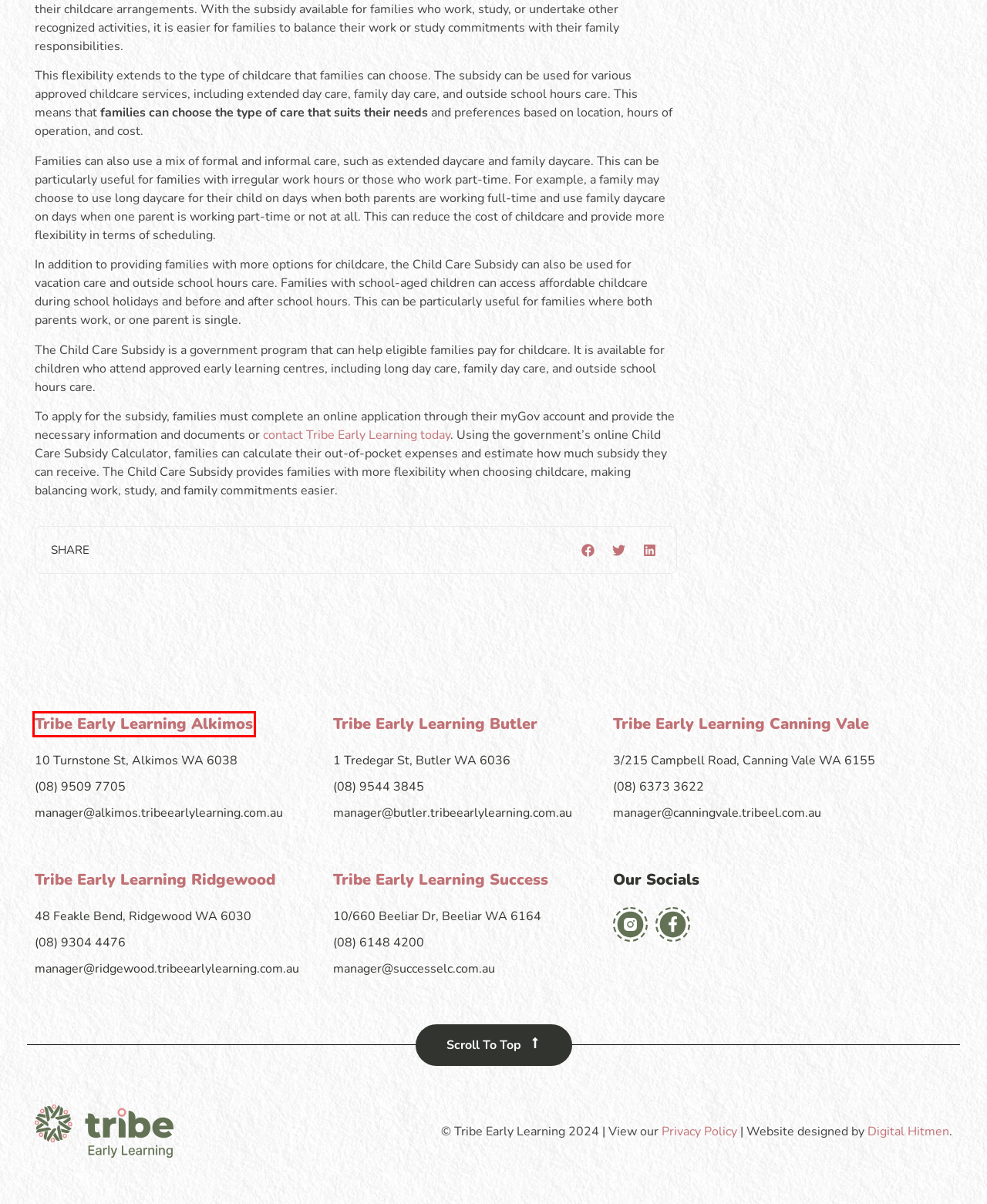Given a screenshot of a webpage with a red bounding box around a UI element, please identify the most appropriate webpage description that matches the new webpage after you click on the element. Here are the candidates:
A. Digital Marketing Agency Perth: Digital Hitmen
B. Early Learning Child Care Centre in Success - Join Our Tribe
C. Nutrition Boost: Top 10 Healthy Foods for Kids
D. Have a Question? Contact Tribe Early Learning Here
E. Tribe Early Learning Centre Alkimos Beach - Child Care Centre
F. Our Privacy Policy - Tribe Early Learning
G. Tribe Early Learning Centre Butler - Enjoy Holistic Child Care
H. Tribe Early Learning Centre Ridgewood - Holistic Child Care

E